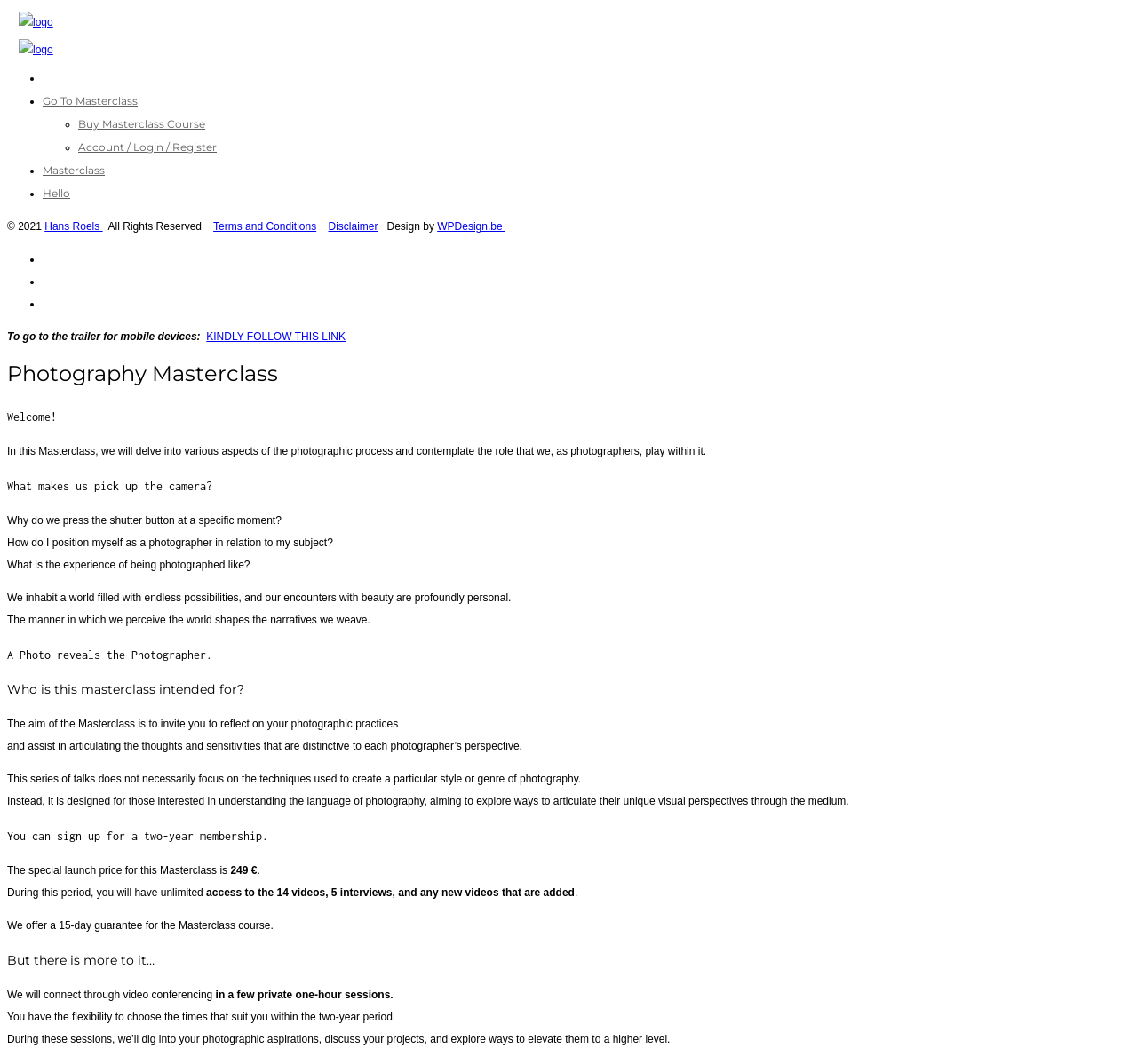Respond with a single word or phrase to the following question:
What is the name of the masterclass?

Hans Roels Masterclass Photography Online